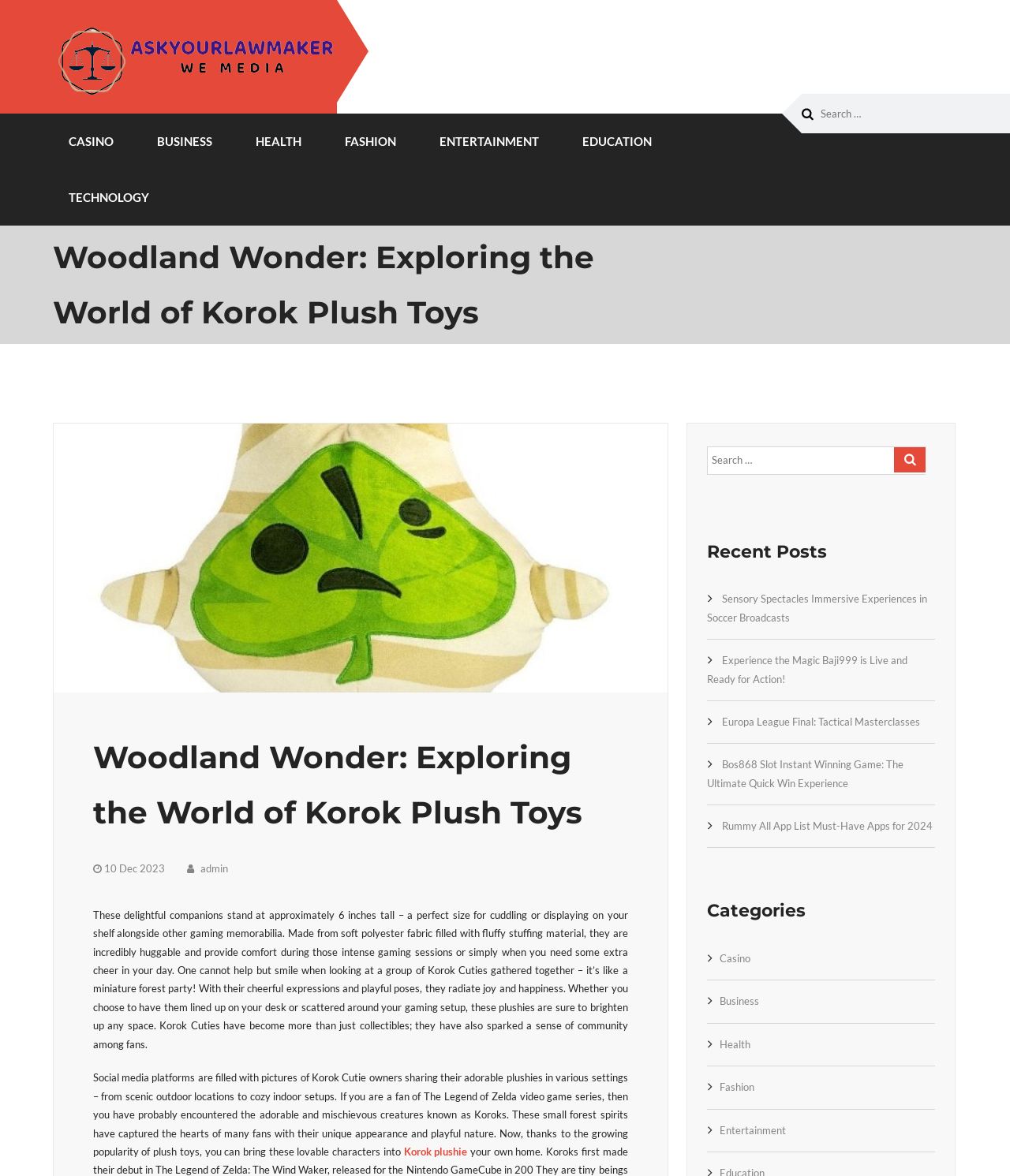Identify the bounding box coordinates necessary to click and complete the given instruction: "Read the article about Korok Cuties".

[0.092, 0.62, 0.622, 0.715]